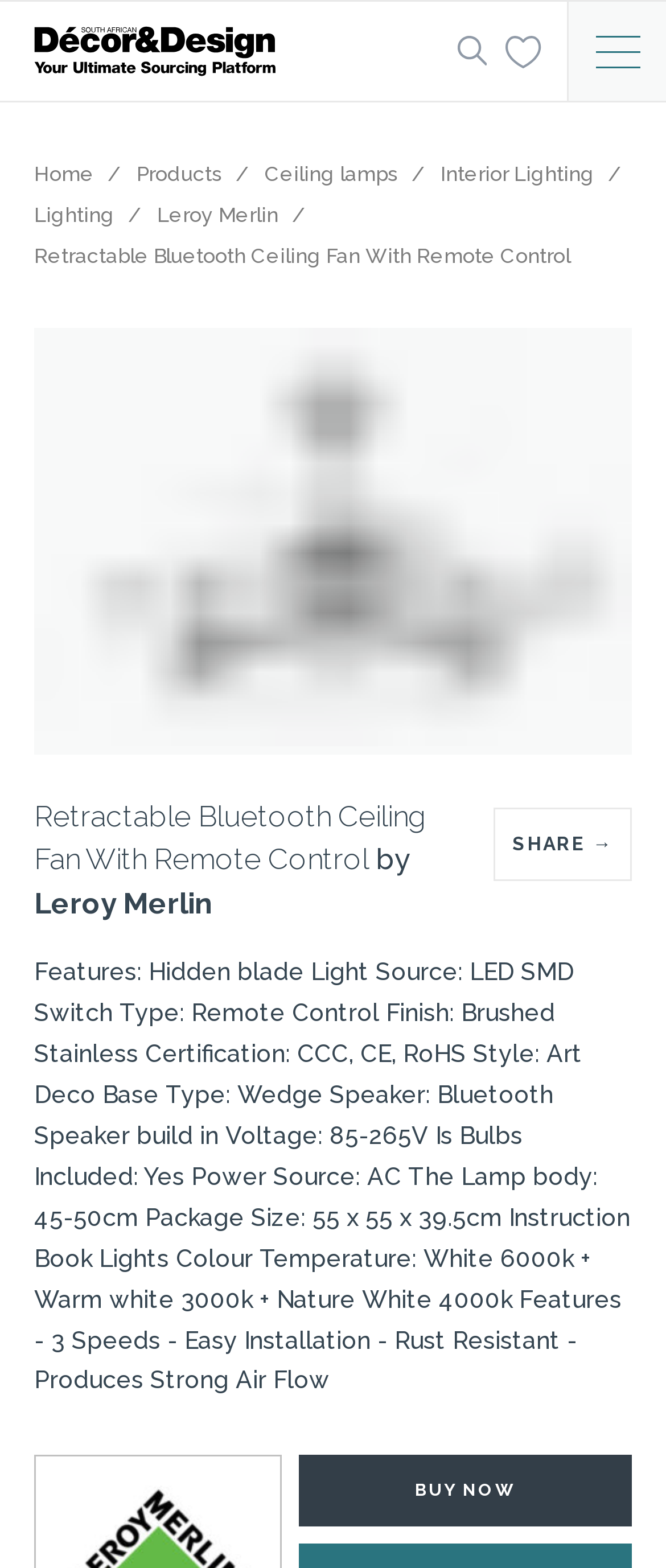Please determine the bounding box coordinates of the element's region to click for the following instruction: "Search for products".

[0.051, 0.177, 0.949, 0.234]